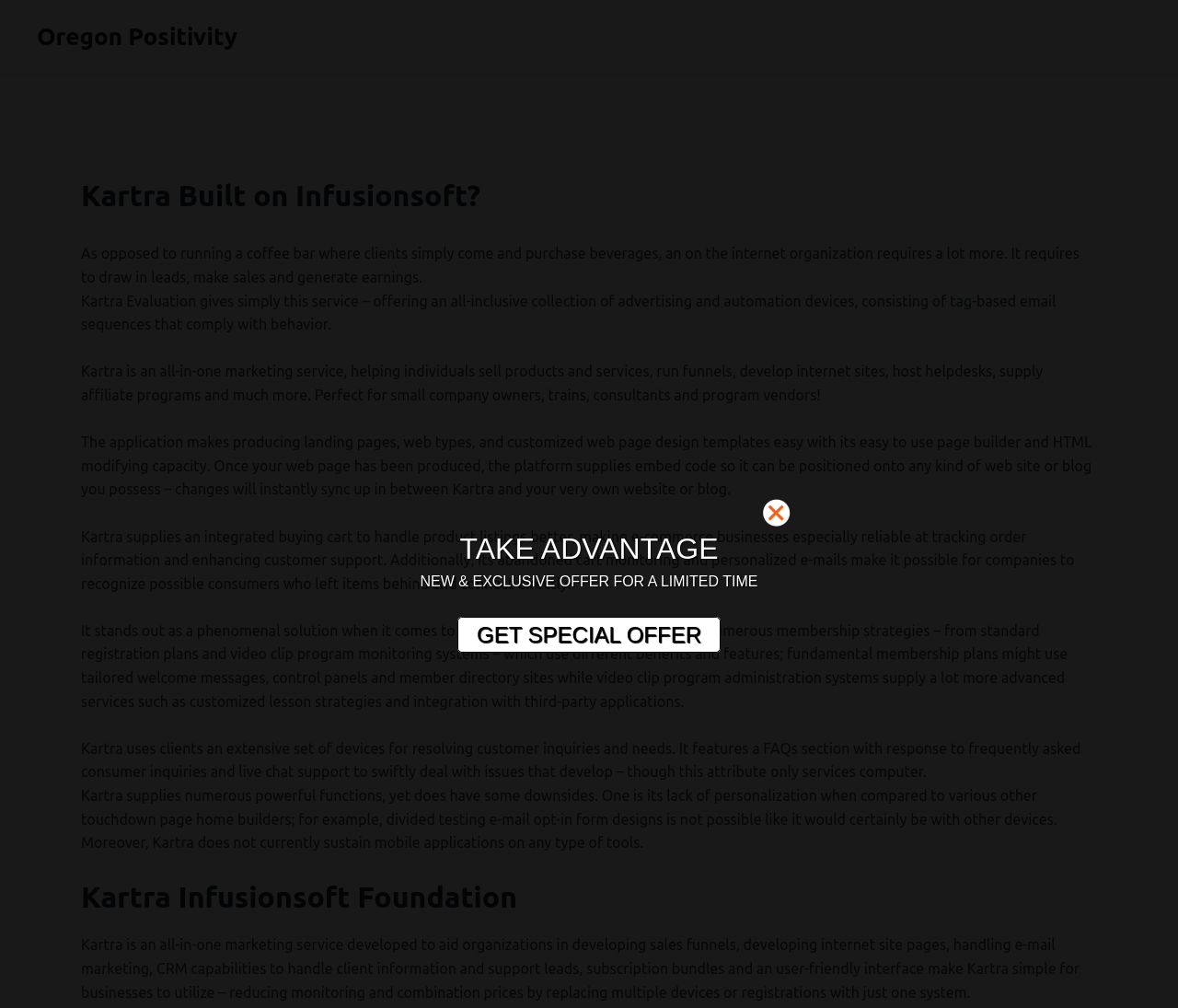Illustrate the webpage thoroughly, mentioning all important details.

The webpage is about Kartra, an all-in-one marketing service, and its foundation in relation to Infusionsoft. At the top, there is a link to "Oregon Positivity". Below it, there is a header that reads "Kartra Built on Infusionsoft?" followed by a series of paragraphs explaining the features and benefits of Kartra. 

The paragraphs describe how Kartra can help online businesses by providing an all-inclusive collection of advertising and automation tools, creating landing pages, web forms, and customized web page design templates, and managing e-commerce businesses. They also highlight Kartra's membership strategies, customer support features, and its ability to integrate with third-party applications.

Further down, there is a heading "Kartra Infusionsoft Foundation" followed by another paragraph that summarizes the benefits of using Kartra, including its ability to reduce monitoring and integration costs by replacing multiple devices or registrations with just one system.

On the right side of the page, there are several calls-to-action, including a link, a "TAKE ADVANTAGE" button, a "NEW & EXCLUSIVE OFFER FOR A LIMITED TIME" announcement, and a "GET SPECIAL OFFER" link.